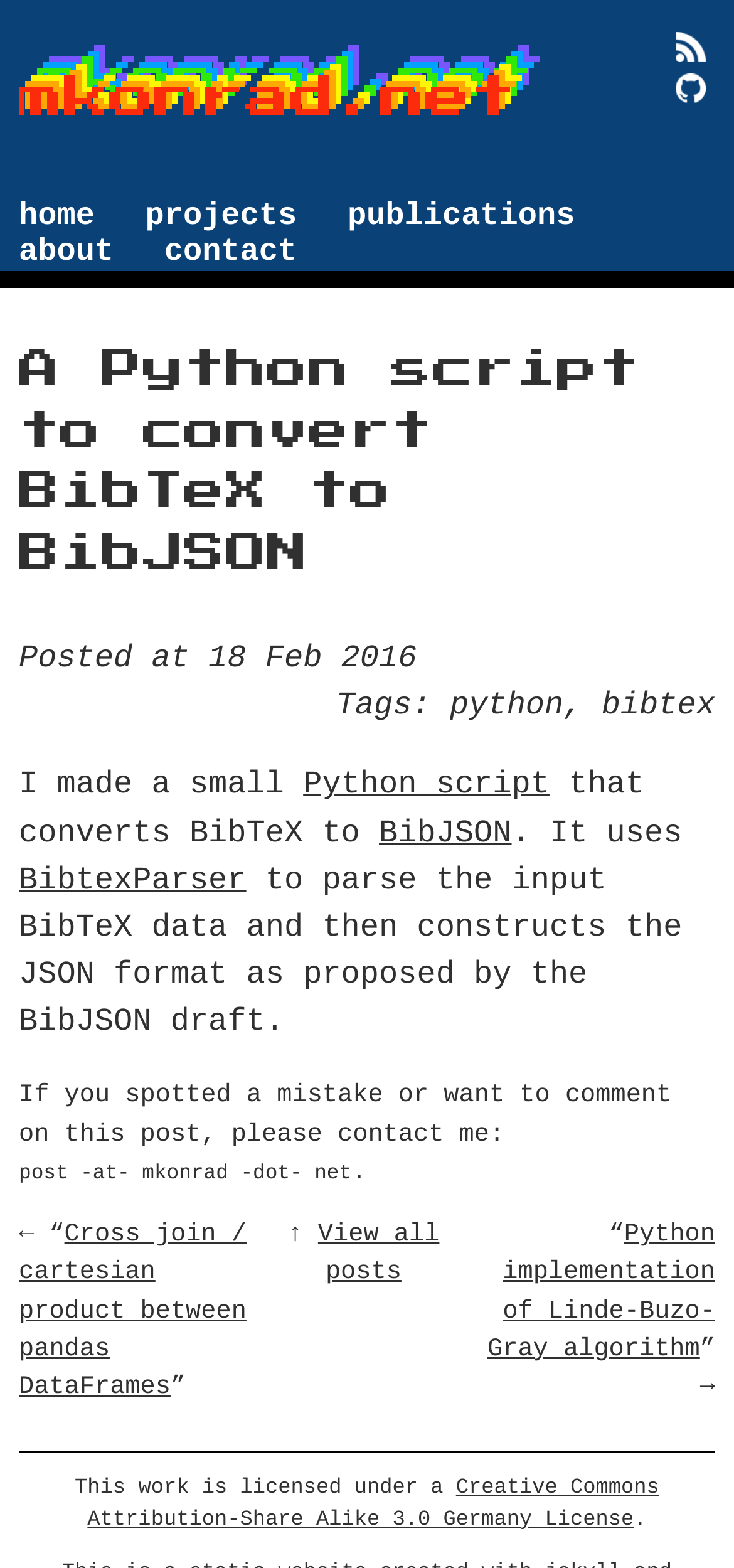What is the purpose of the Python script?
Please respond to the question with a detailed and informative answer.

The Python script is used to convert BibTeX to BibJSON, as mentioned in the heading 'A Python script to convert BibTeX to BibJSON' and the description of the script.